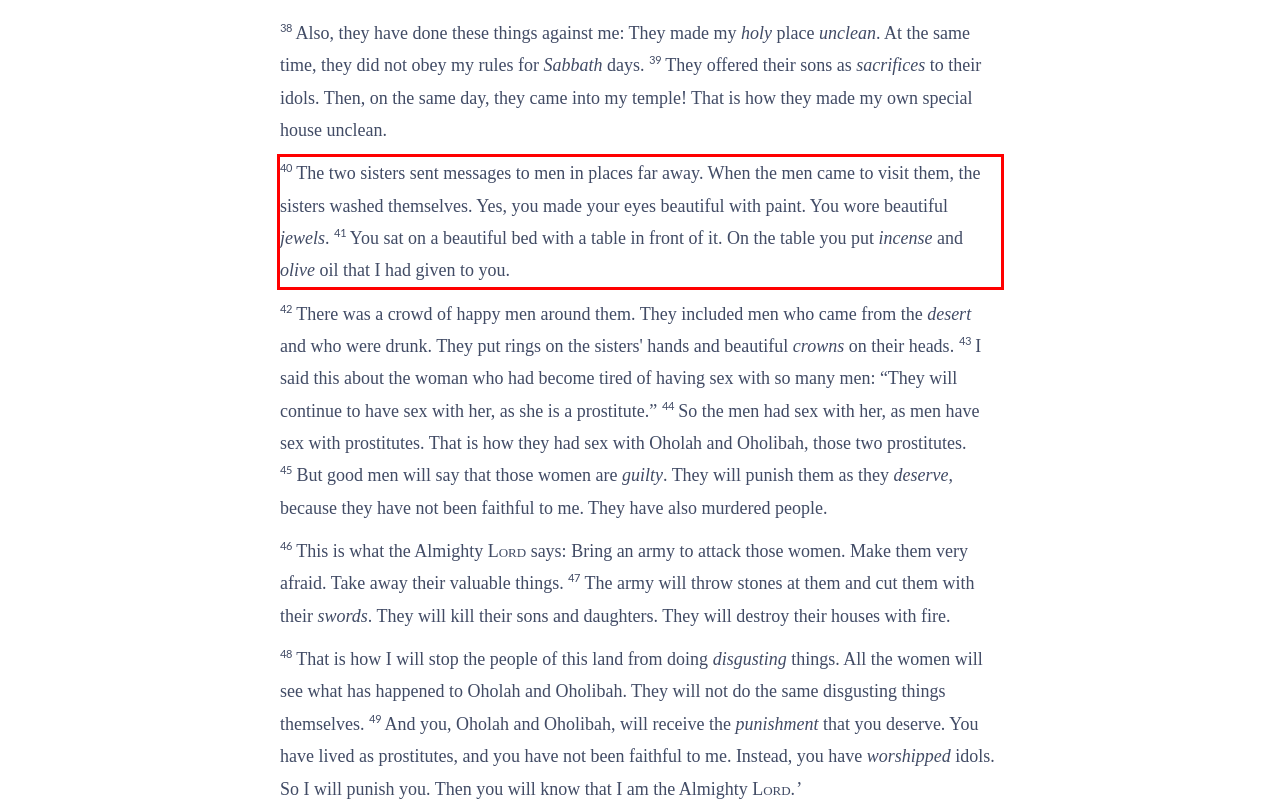In the screenshot of the webpage, find the red bounding box and perform OCR to obtain the text content restricted within this red bounding box.

40 The two sisters sent messages to men in places far away. When the men came to visit them, the sisters washed themselves. Yes, you made your eyes beautiful with paint. You wore beautiful jewels. 41 You sat on a beautiful bed with a table in front of it. On the table you put incense and olive oil that I had given to you.